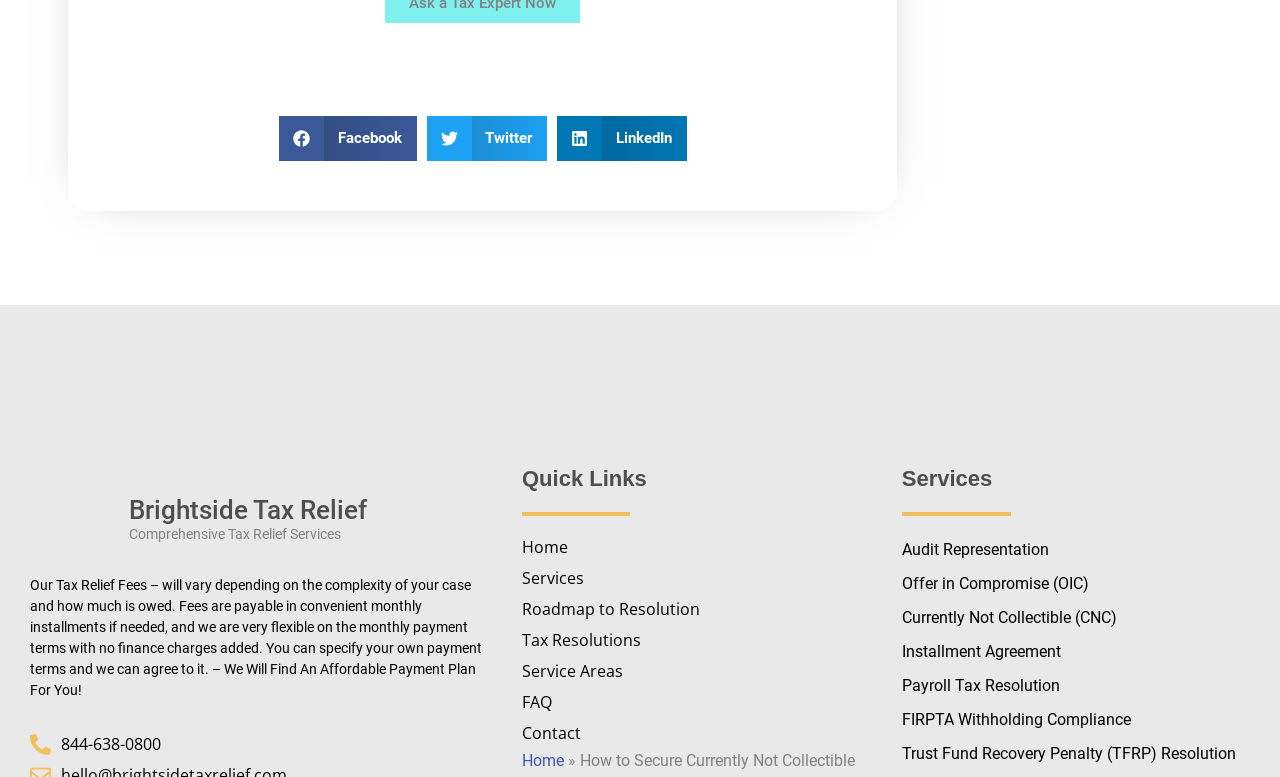Locate the bounding box for the described UI element: "Currently Not Collectible (CNC)". Ensure the coordinates are four float numbers between 0 and 1, formatted as [left, top, right, bottom].

[0.704, 0.776, 0.989, 0.815]